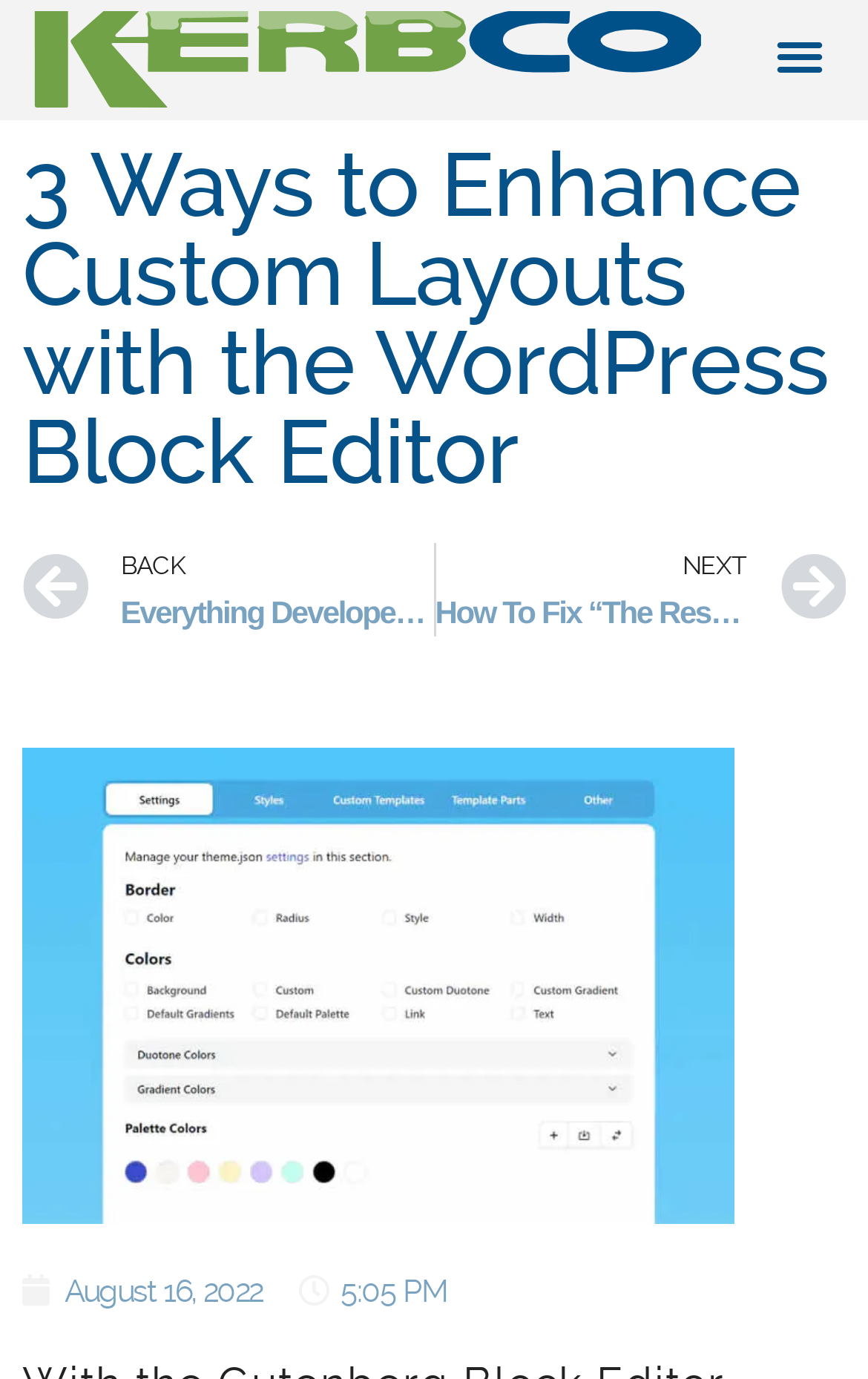Is the menu toggle button expanded?
Carefully analyze the image and provide a detailed answer to the question.

I found the menu toggle button and checked its expanded property, which is set to False.